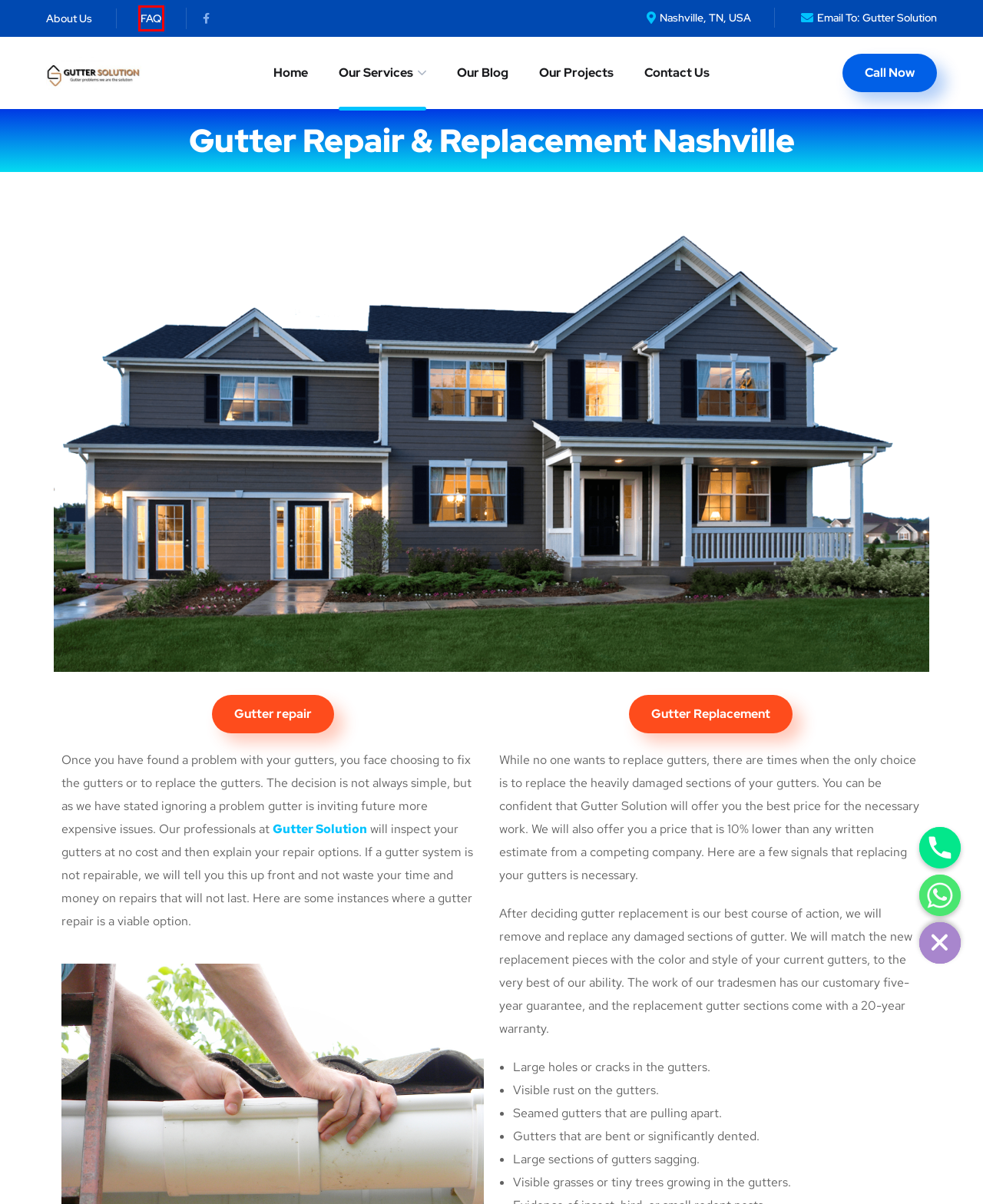Examine the screenshot of a webpage with a red bounding box around a UI element. Your task is to identify the webpage description that best corresponds to the new webpage after clicking the specified element. The given options are:
A. FAQs - Gutter installation & Repair : Gutter Solution
B. Gutter Installation Nashville -Gutter Solution
C. Our Blog - Gutter installation & Repair : Gutter Solution
D. Contact Us - Gutter installation & Repair : Gutter Solution
E. Our Services - Gutter installation & Repair : Gutter Solution
F. Our Projects - Gutter installation & Repair : Gutter Solution
G. About Us - Gutter installation & Repair : Gutter Solution
H. Gutter Installation - Gutter installation & Repair : Gutter Solution

A